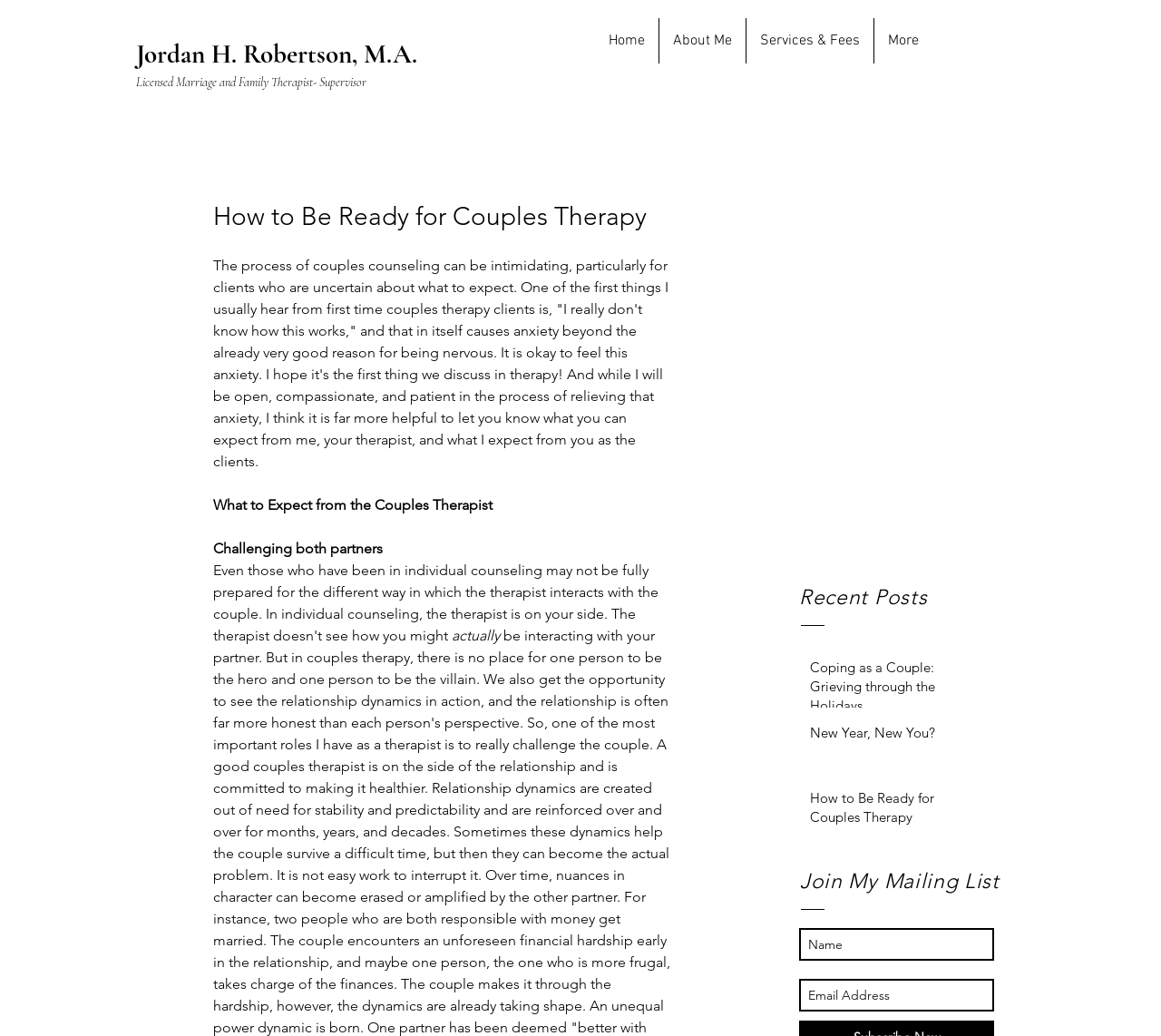Specify the bounding box coordinates of the element's region that should be clicked to achieve the following instruction: "Click the 'Home' link". The bounding box coordinates consist of four float numbers between 0 and 1, in the format [left, top, right, bottom].

[0.512, 0.018, 0.567, 0.061]